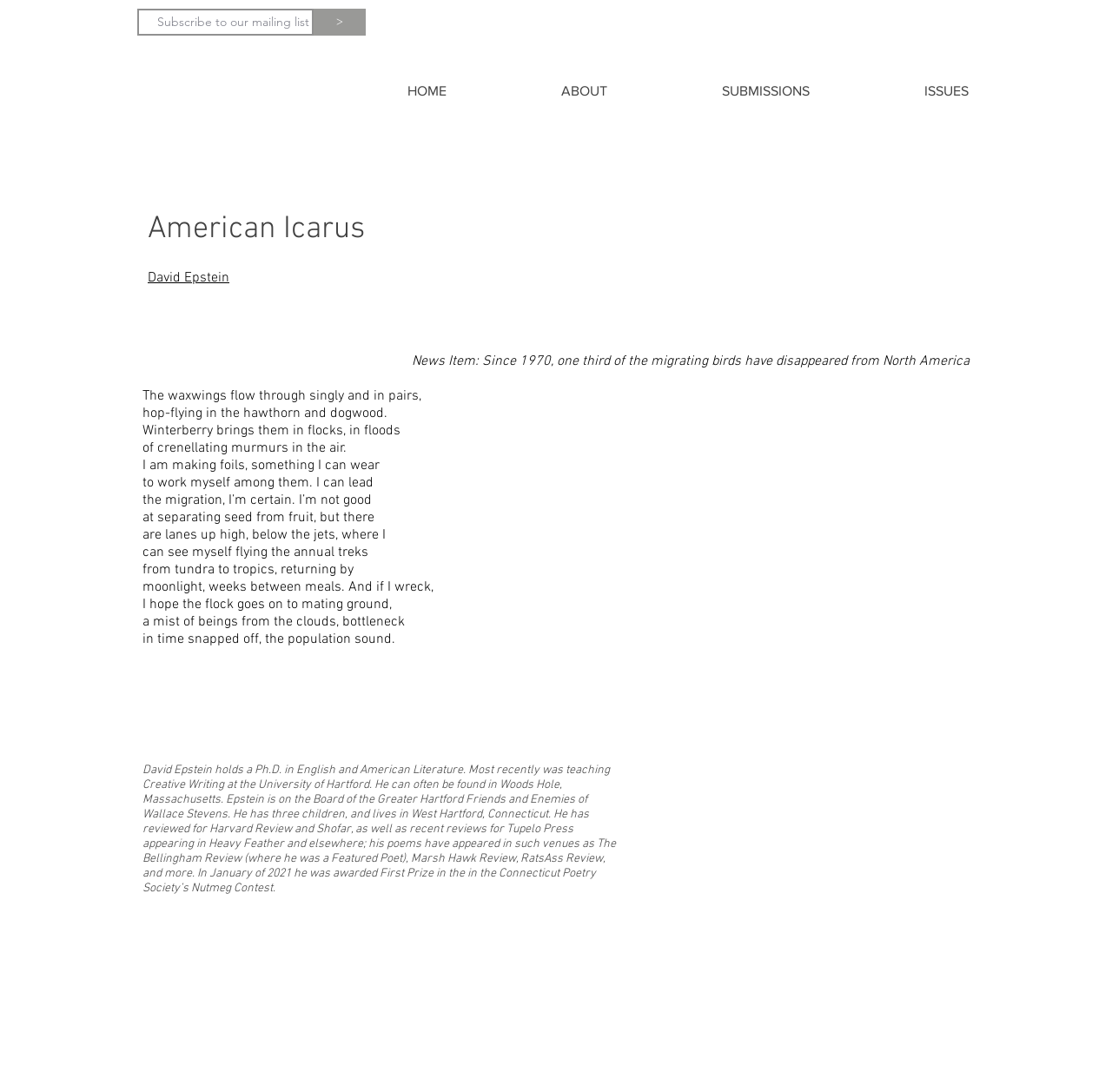Given the element description, predict the bounding box coordinates in the format (top-left x, top-left y, bottom-right x, bottom-right y). Make sure all values are between 0 and 1. Here is the element description: Search

None